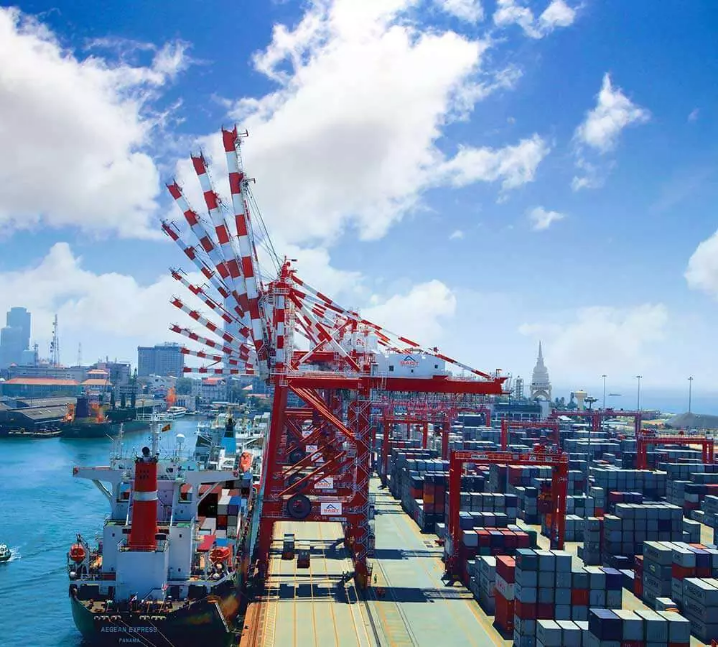What is the dominant color of the cranes? Look at the image and give a one-word or short phrase answer.

Red and white